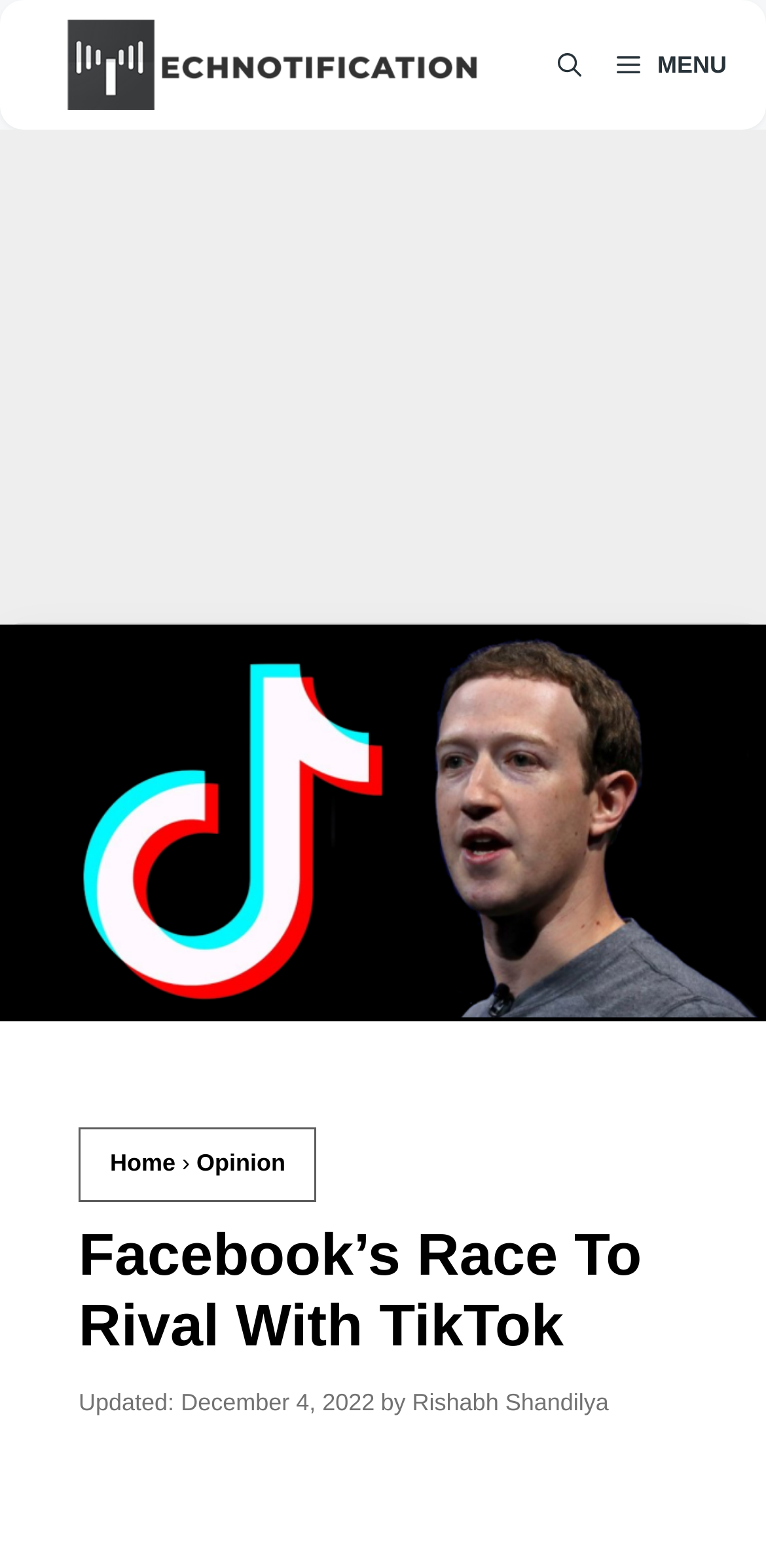Articulate a complete and detailed caption of the webpage elements.

The webpage appears to be a news article about Facebook's redesign of its user interface, inspired by TikTok. At the top left corner, there is a link to "Technotification" accompanied by an image with the same name. Next to it, on the top right corner, is a link to "Open Search Bar" and a button labeled "MENU" that controls a mobile menu.

Below the top navigation bar, there is a large image of Mark Zuckerberg, likely related to the article's content. The main content area is divided into sections, with a header section at the top containing links to "Home" and "Opinion", separated by a "›" symbol. The article's title, "Facebook’s Race To Rival With TikTok", is displayed prominently in the header section.

Below the title, there is a section with the article's metadata, including the update time, "December 4, 2022", and the author's name, "Rishabh Shandilya", which is a clickable link. The article's content is not explicitly described in the accessibility tree, but it likely follows the metadata section.